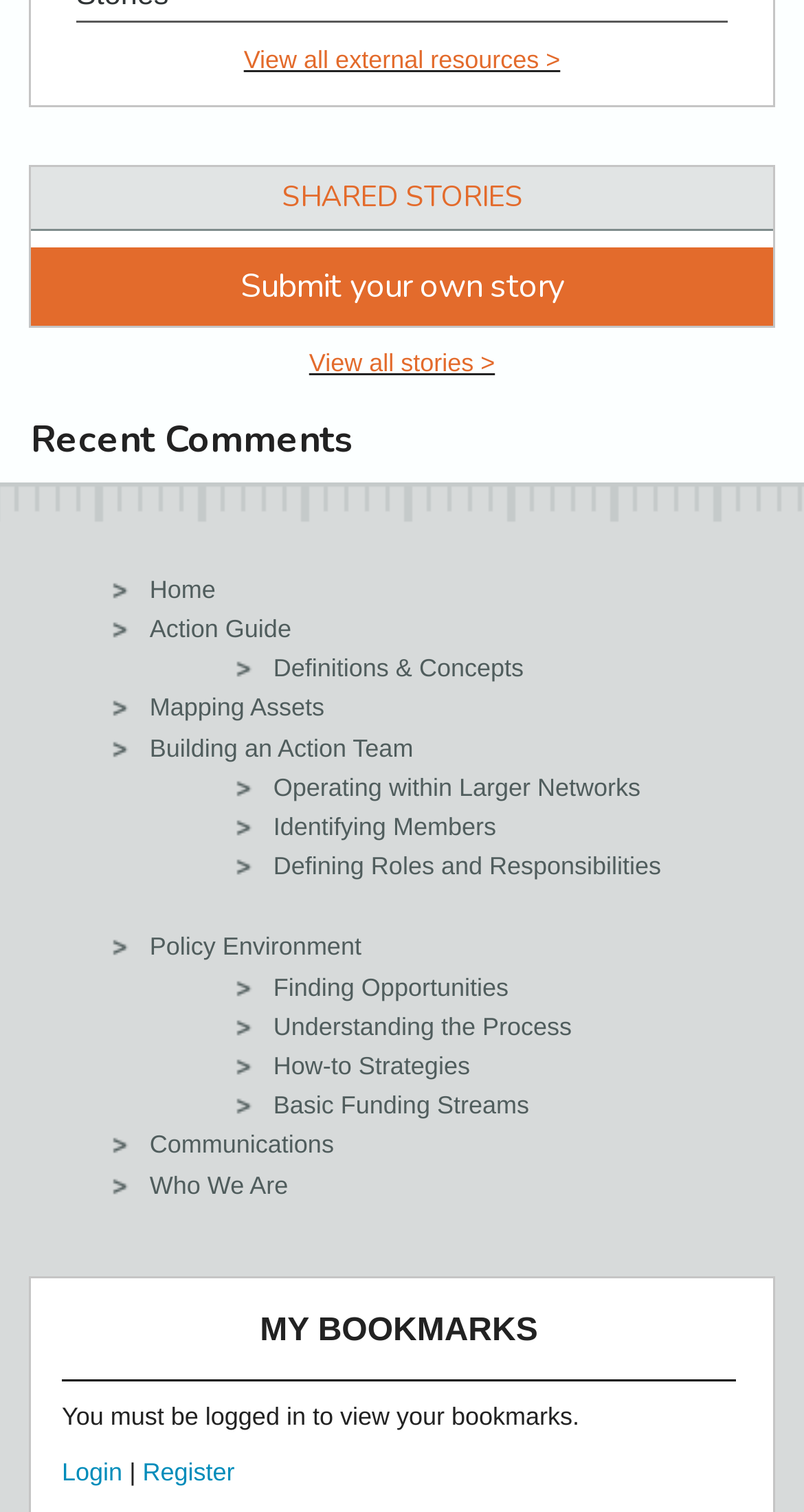Predict the bounding box of the UI element based on the description: "View all external resources >". The coordinates should be four float numbers between 0 and 1, formatted as [left, top, right, bottom].

[0.303, 0.029, 0.697, 0.048]